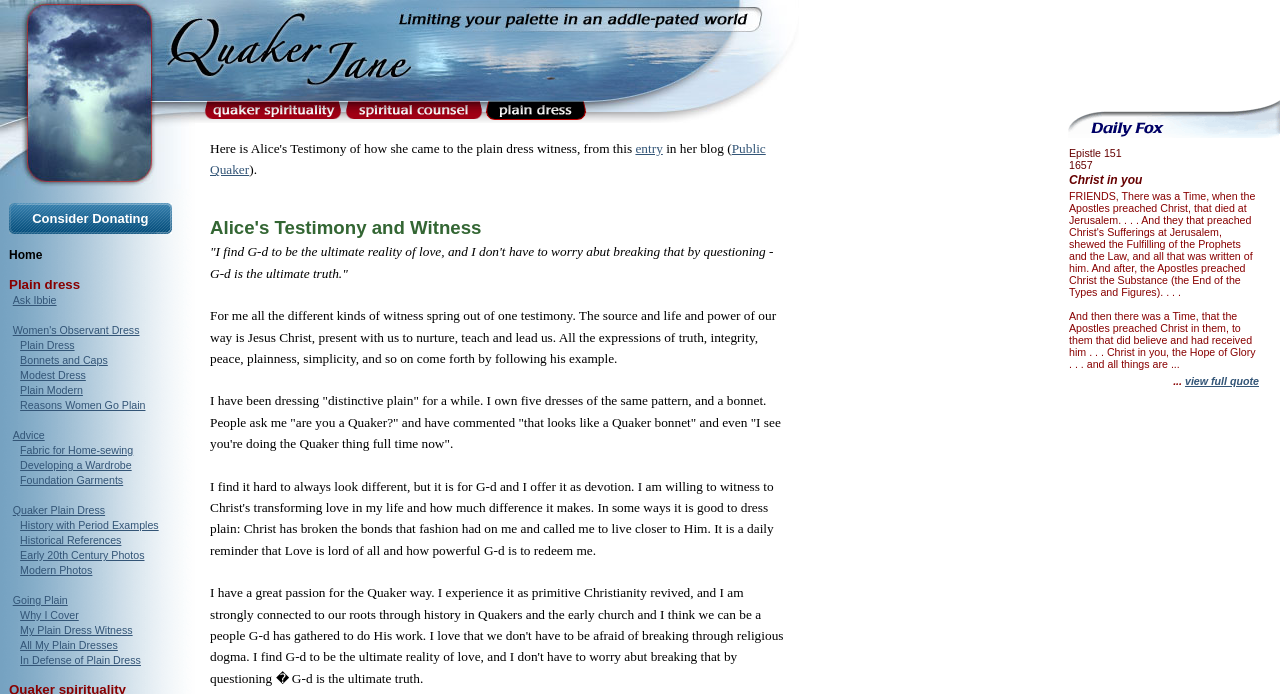What is the title of the first article on this webpage?
Using the picture, provide a one-word or short phrase answer.

Alice's Testimony and Witness